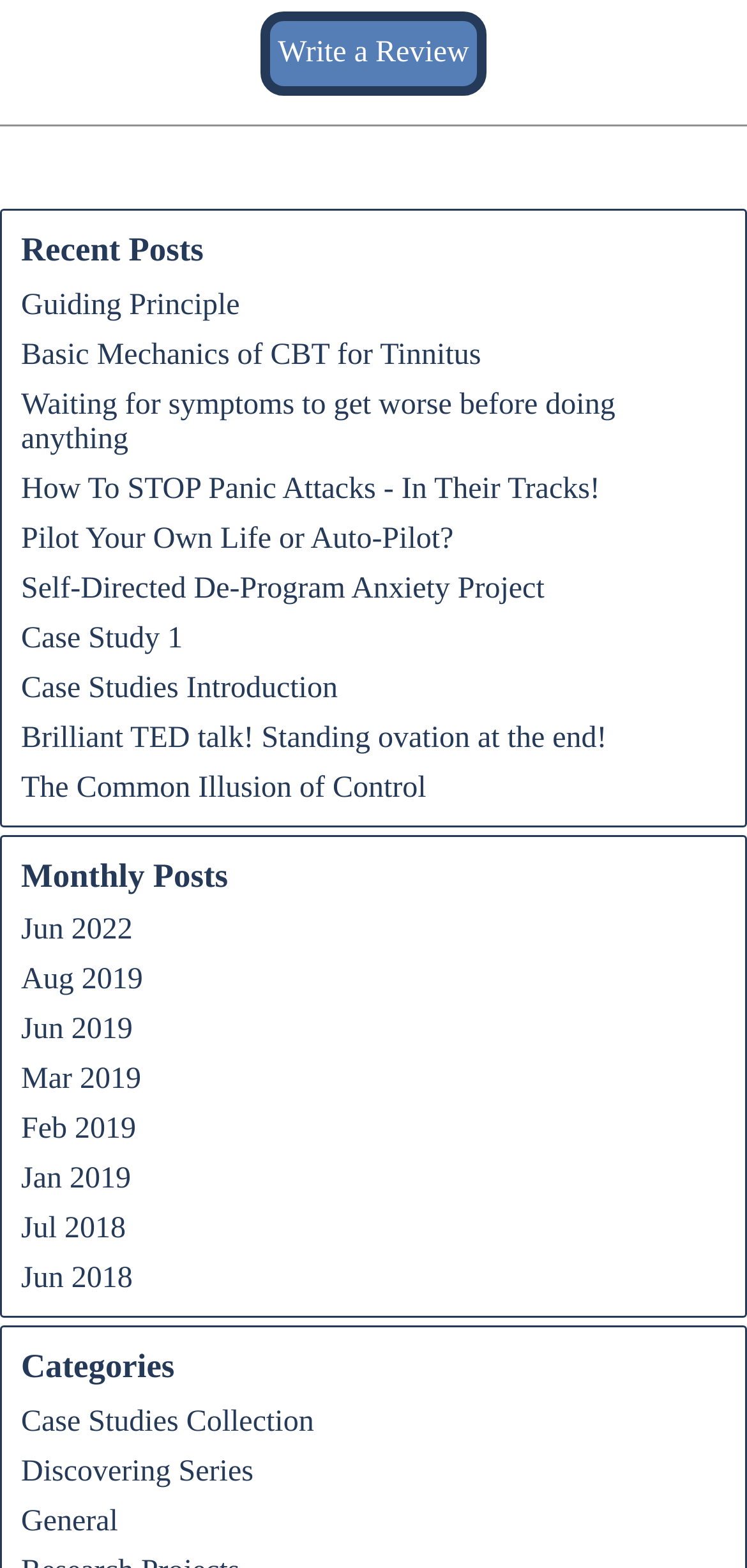Look at the image and answer the question in detail:
How many months are listed under 'Monthly Posts'?

Under the 'Monthly Posts' section, there are 8 months listed, including 'Jun 2022', 'Aug 2019', 'Jun 2019', and others.